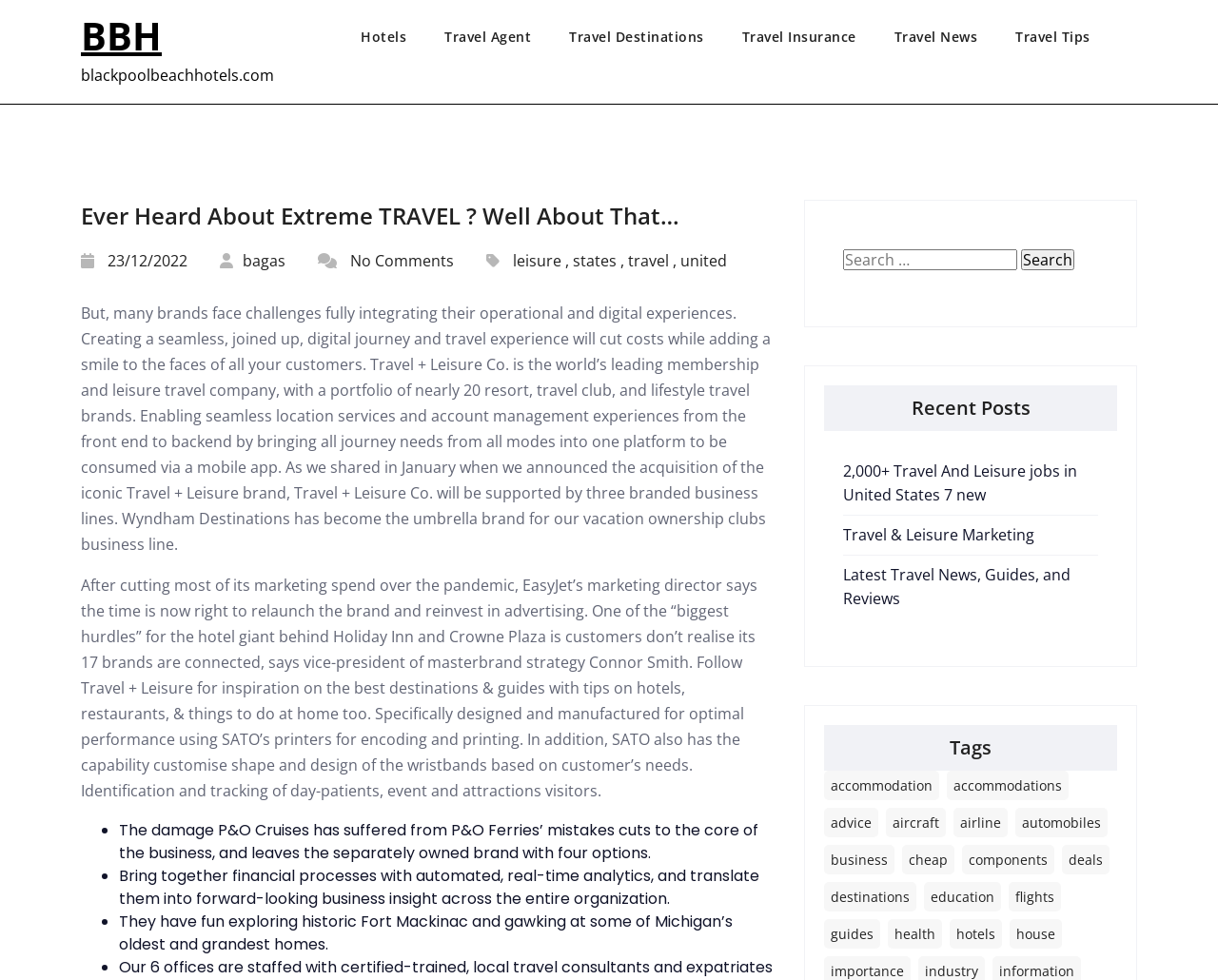Give a one-word or one-phrase response to the question:
What is the date of the article?

23/12/2022